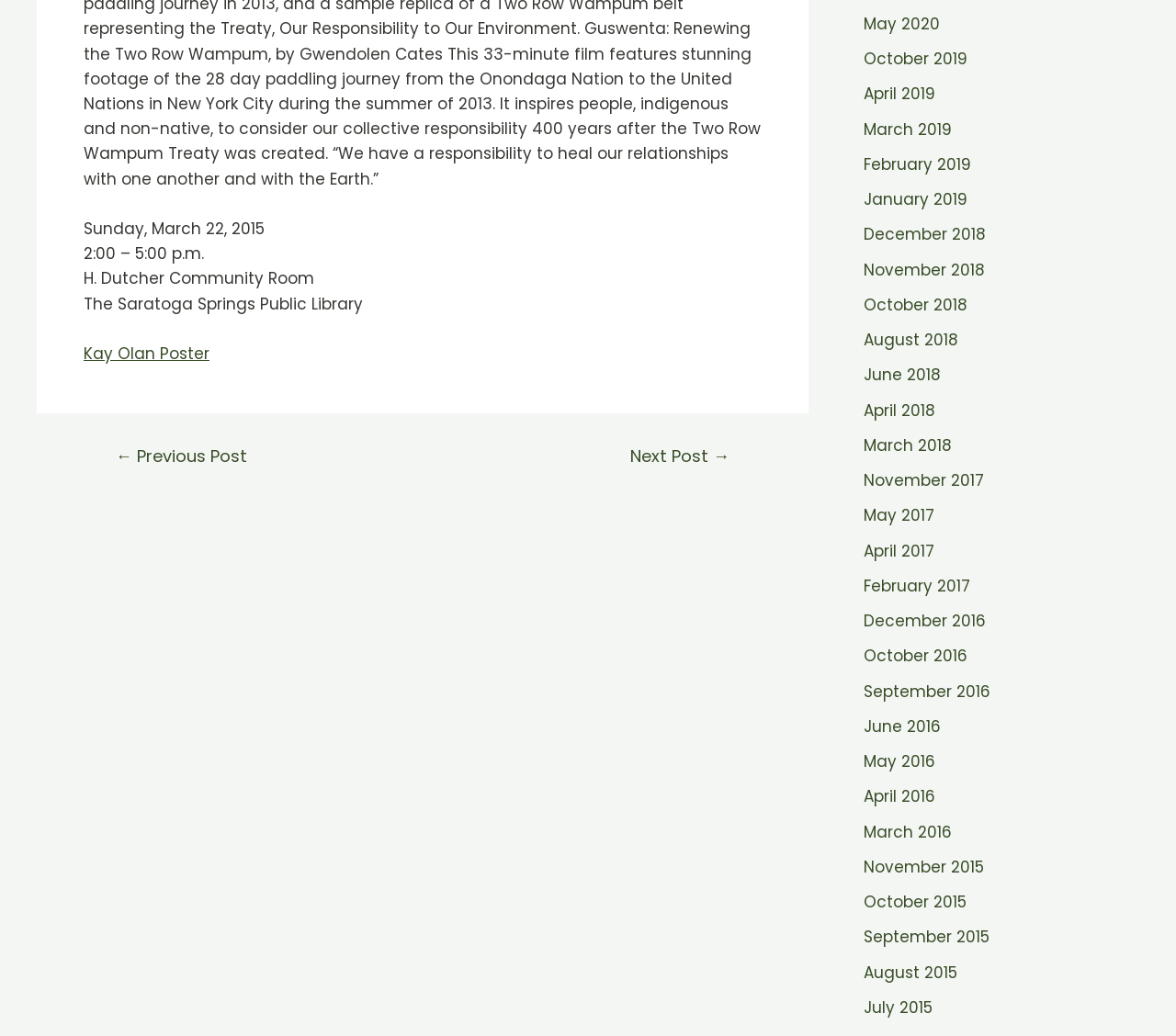Find the bounding box coordinates of the area to click in order to follow the instruction: "View next post".

[0.515, 0.433, 0.642, 0.449]